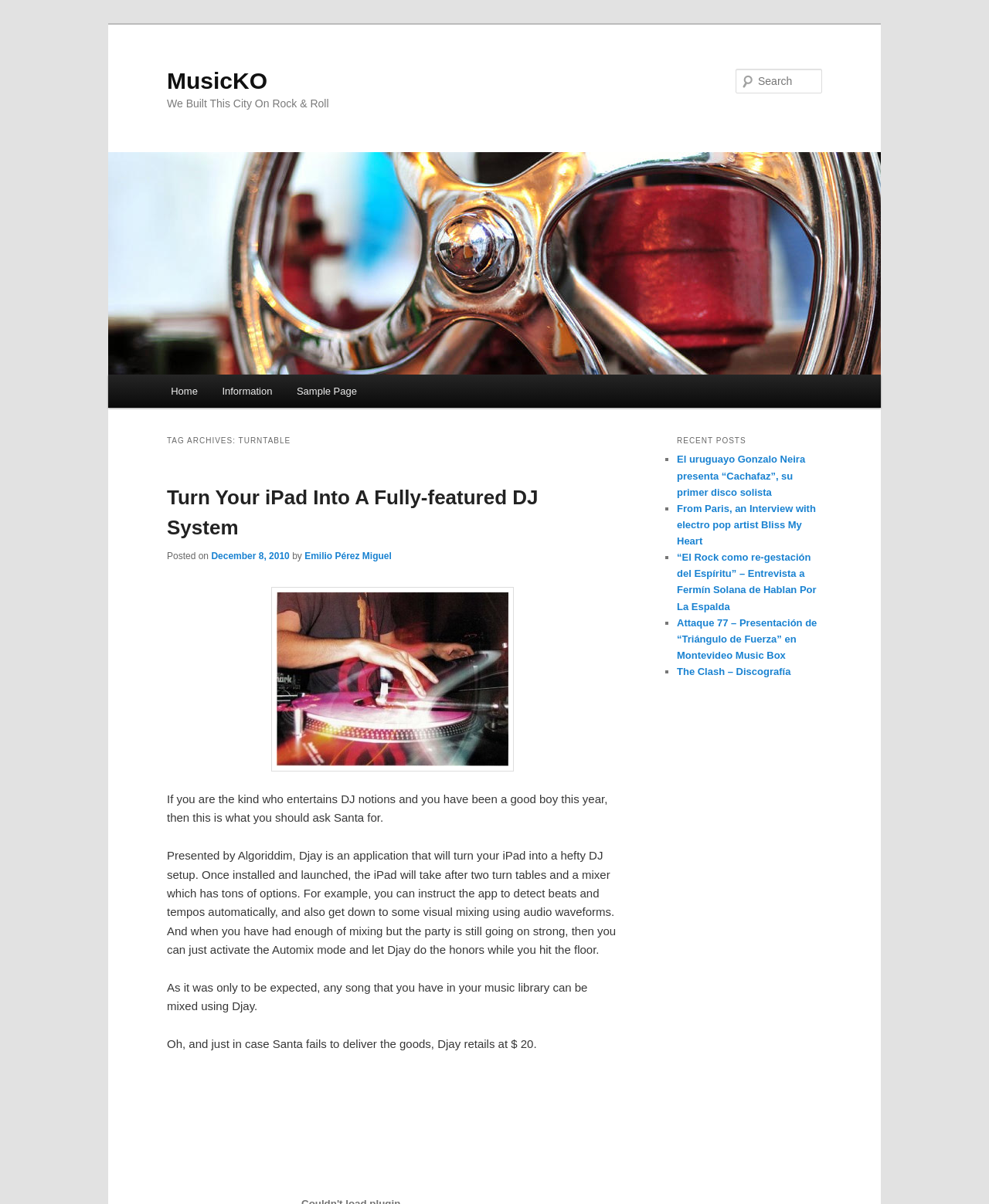Provide a brief response to the question below using one word or phrase:
How many recent posts are listed?

4